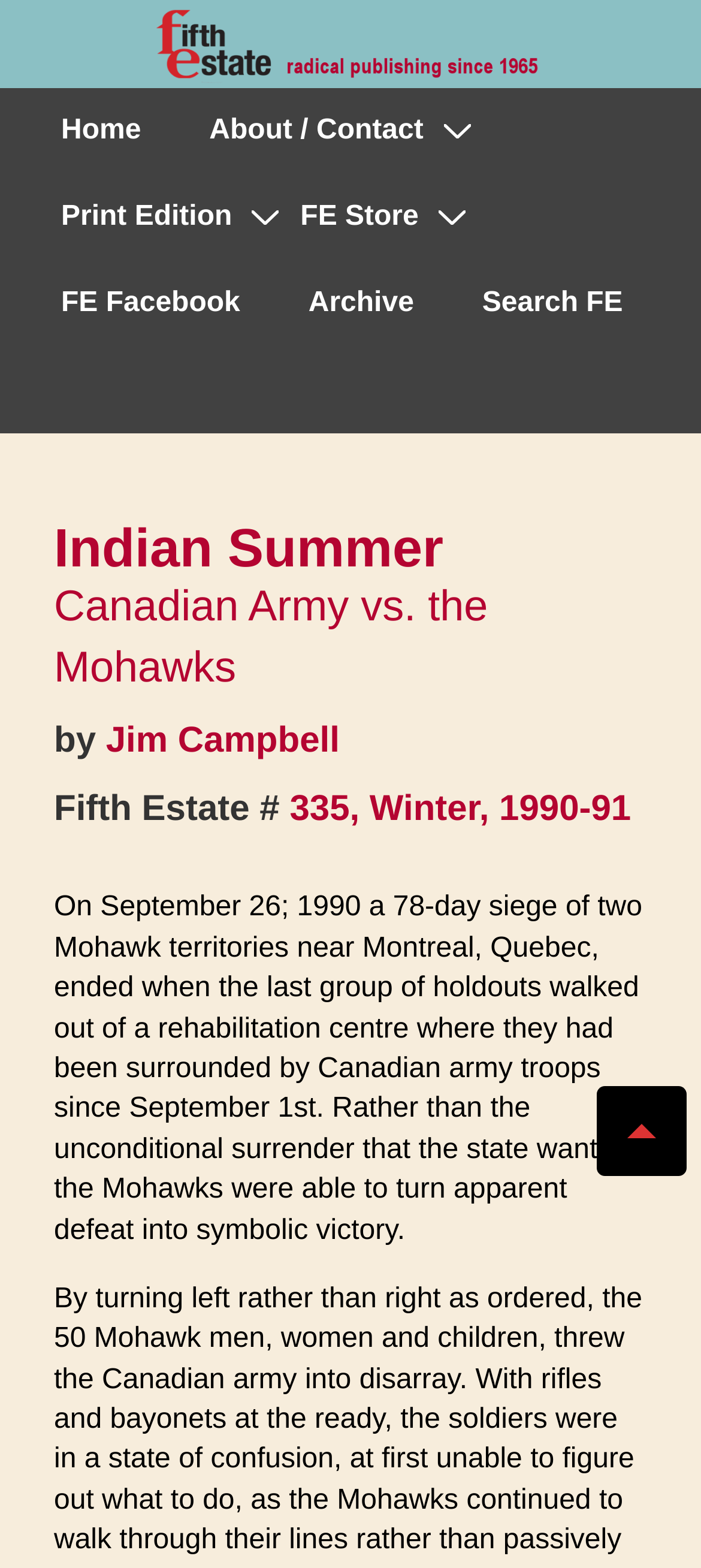Extract the bounding box coordinates of the UI element described by: "335, Winter, 1990-91". The coordinates should include four float numbers ranging from 0 to 1, e.g., [left, top, right, bottom].

[0.413, 0.504, 0.9, 0.529]